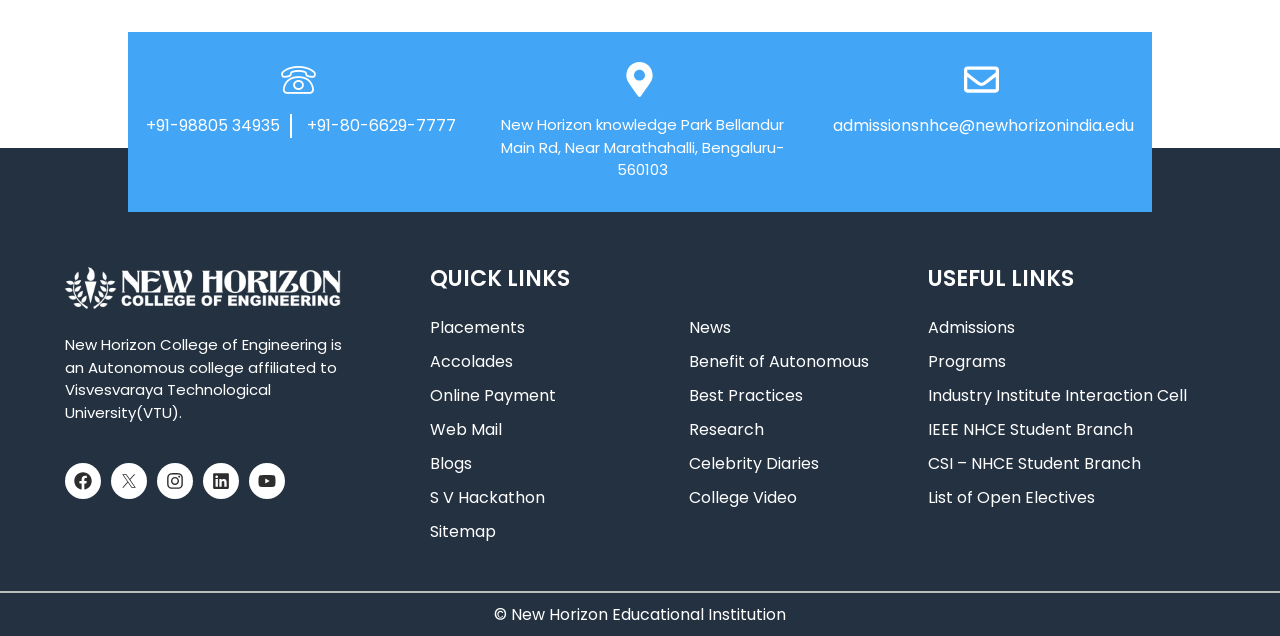Find the bounding box coordinates of the clickable region needed to perform the following instruction: "Visit Facebook page". The coordinates should be provided as four float numbers between 0 and 1, i.e., [left, top, right, bottom].

[0.051, 0.727, 0.079, 0.784]